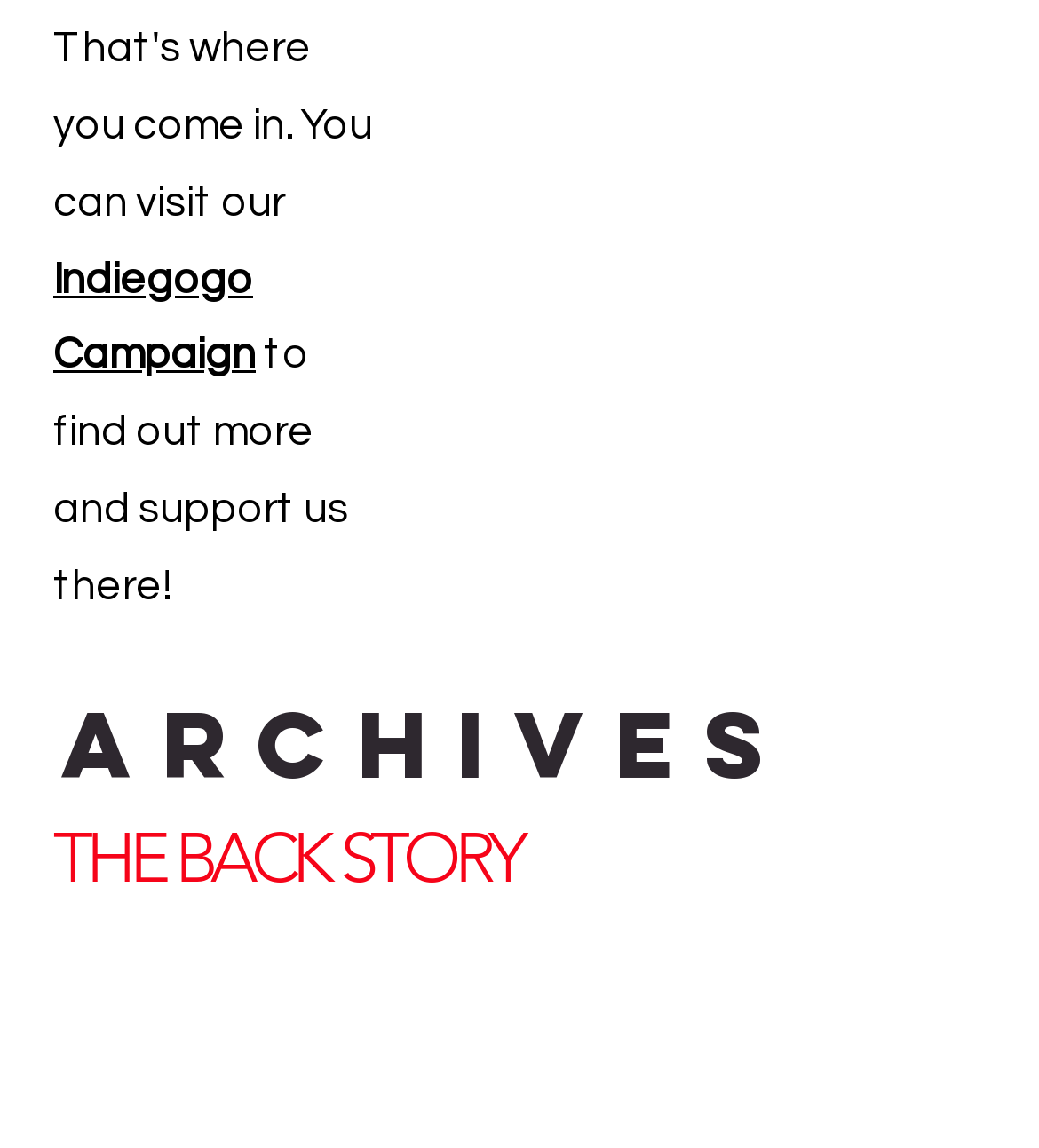What is the name of the film production company?
Use the screenshot to answer the question with a single word or phrase.

PHOENIX EYE FILMS